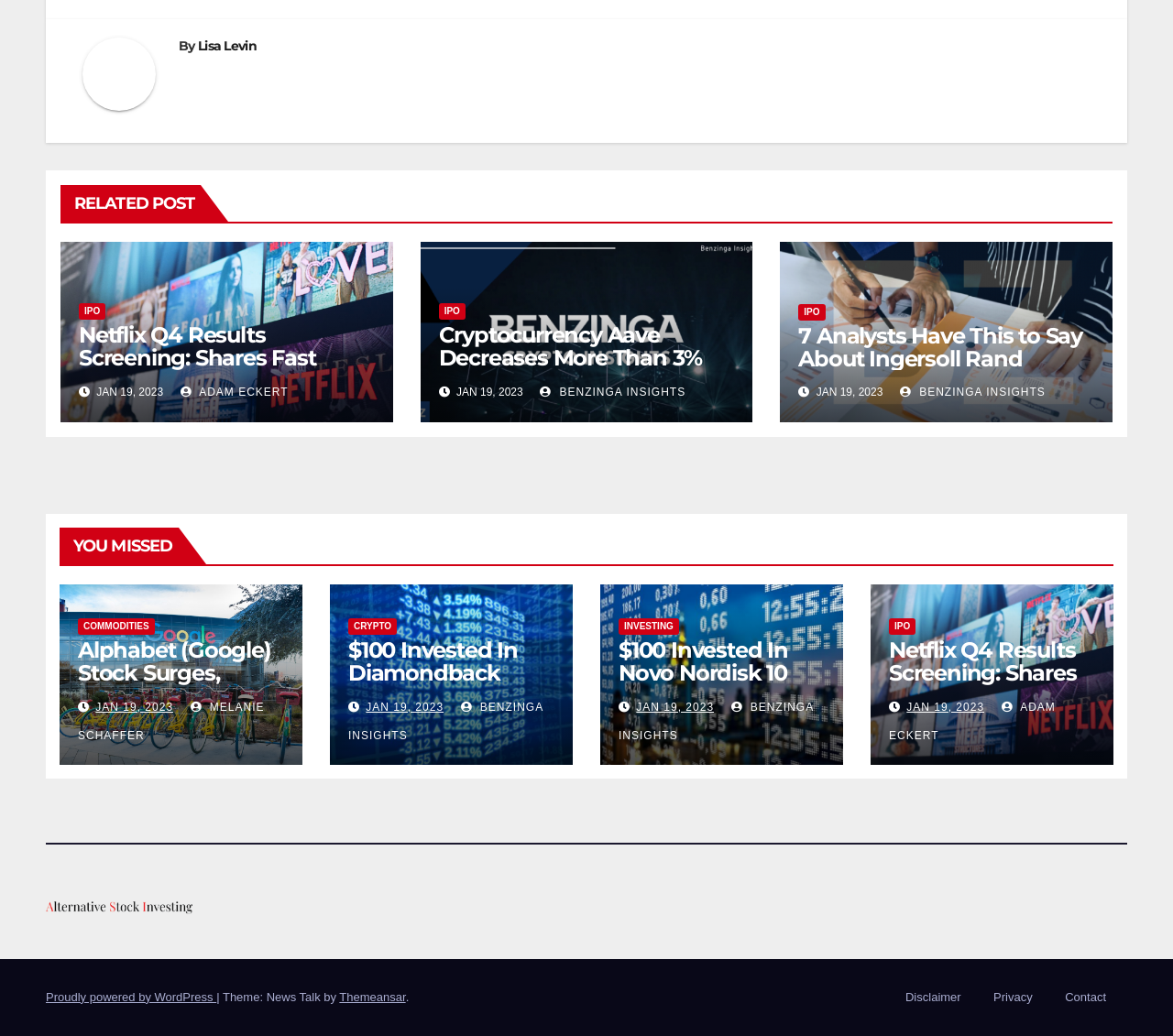Please determine the bounding box coordinates for the element that should be clicked to follow these instructions: "Check the 'IPO' news".

[0.681, 0.293, 0.704, 0.309]